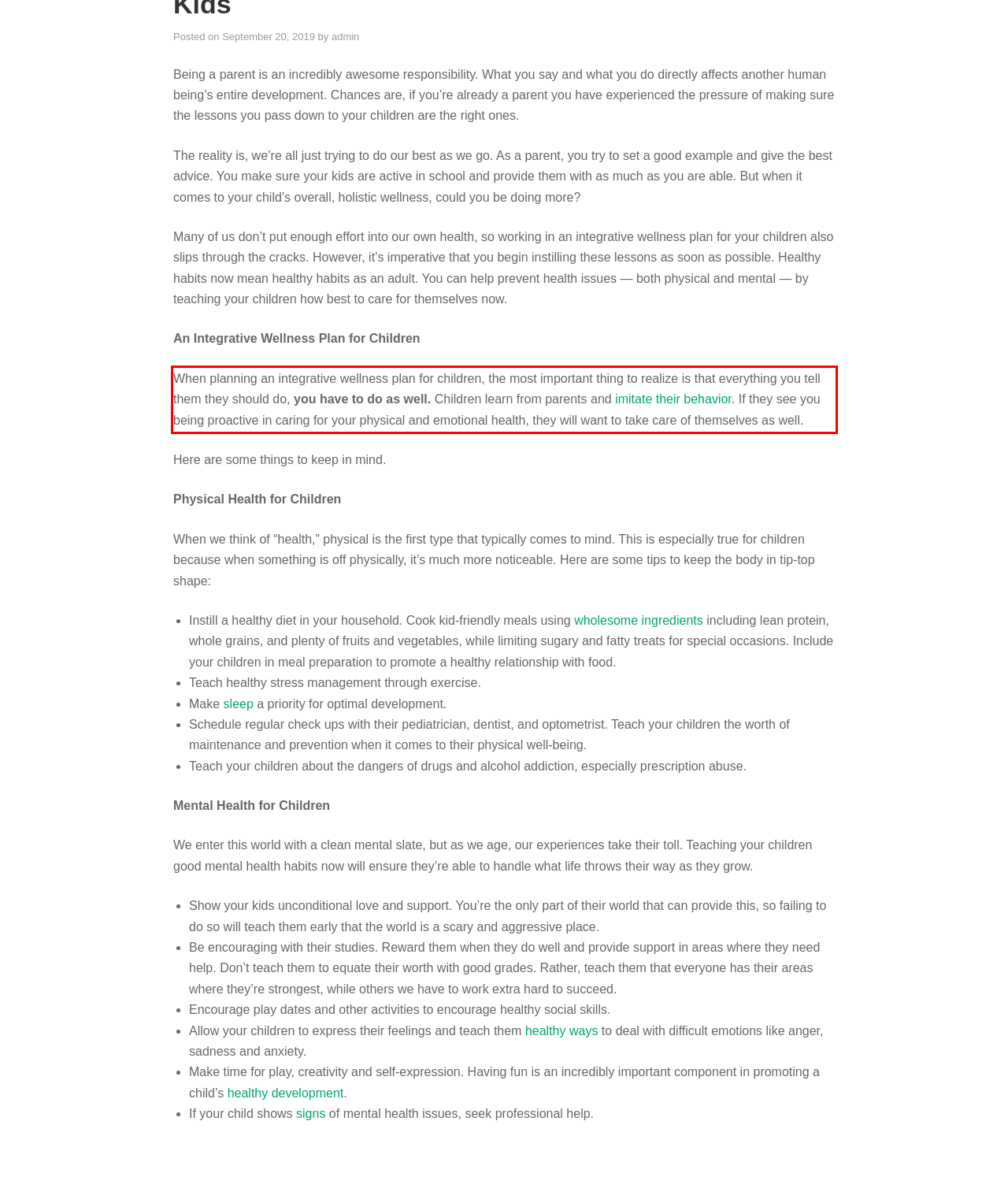Given a screenshot of a webpage containing a red bounding box, perform OCR on the text within this red bounding box and provide the text content.

When planning an integrative wellness plan for children, the most important thing to realize is that everything you tell them they should do, you have to do as well. Children learn from parents and imitate their behavior. If they see you being proactive in caring for your physical and emotional health, they will want to take care of themselves as well.